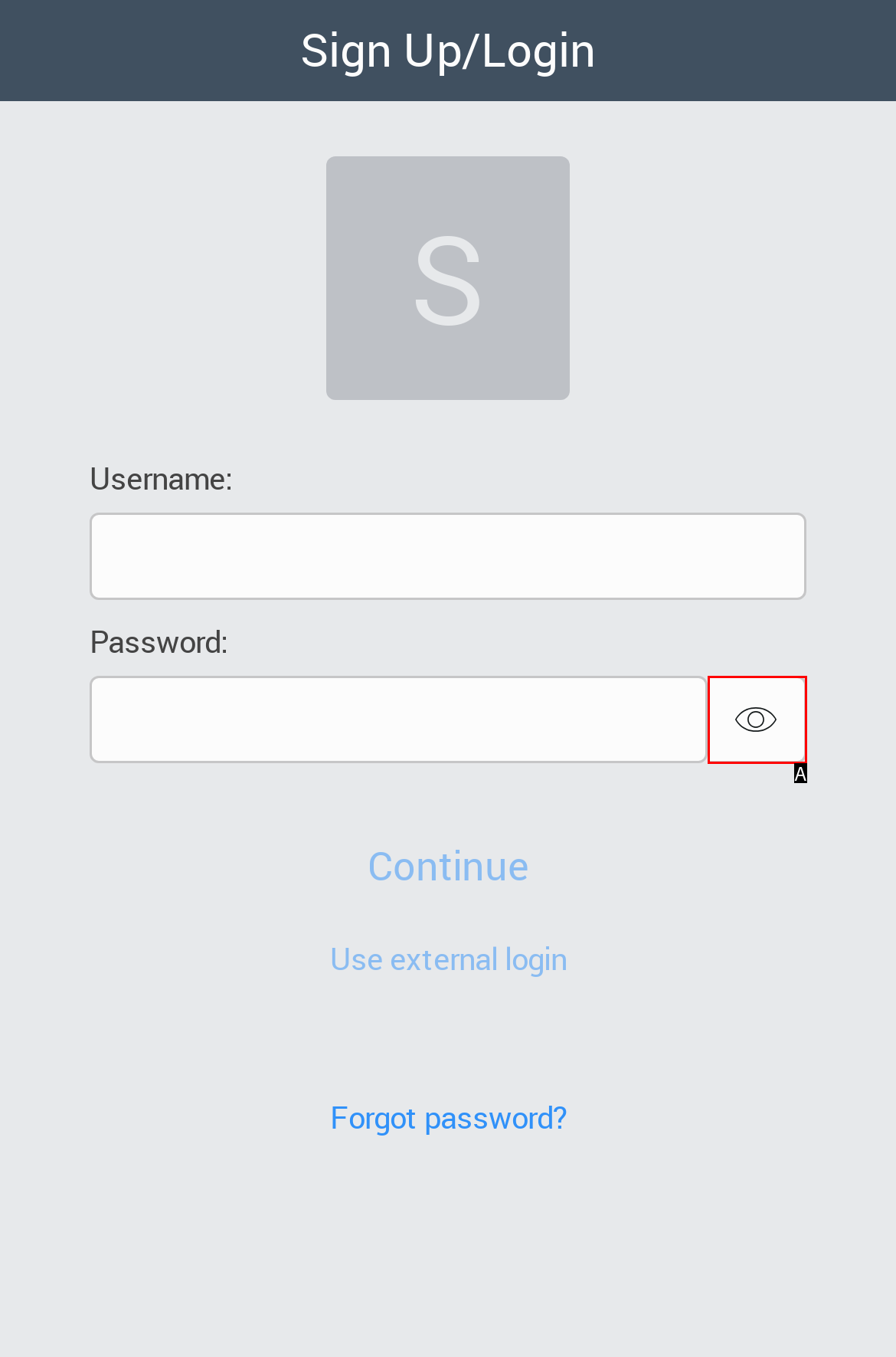Examine the description: alt="Show Password" title="Show password" and indicate the best matching option by providing its letter directly from the choices.

A